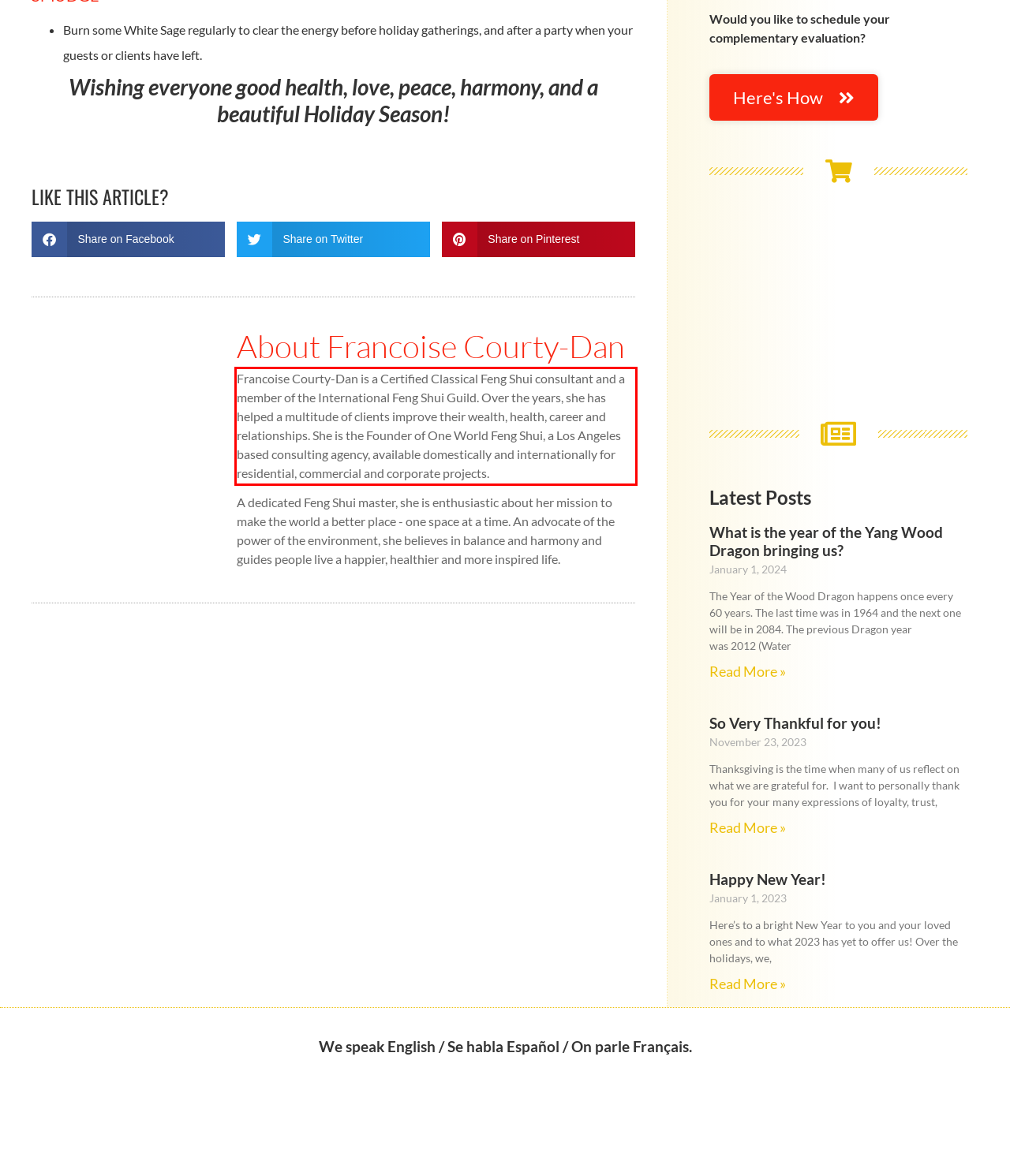Analyze the screenshot of the webpage that features a red bounding box and recognize the text content enclosed within this red bounding box.

Francoise Courty-Dan is a Certified Classical Feng Shui consultant and a member of the International Feng Shui Guild. Over the years, she has helped a multitude of clients improve their wealth, health, career and relationships. She is the Founder of One World Feng Shui, a Los Angeles based consulting agency, available domestically and internationally for residential, commercial and corporate projects.